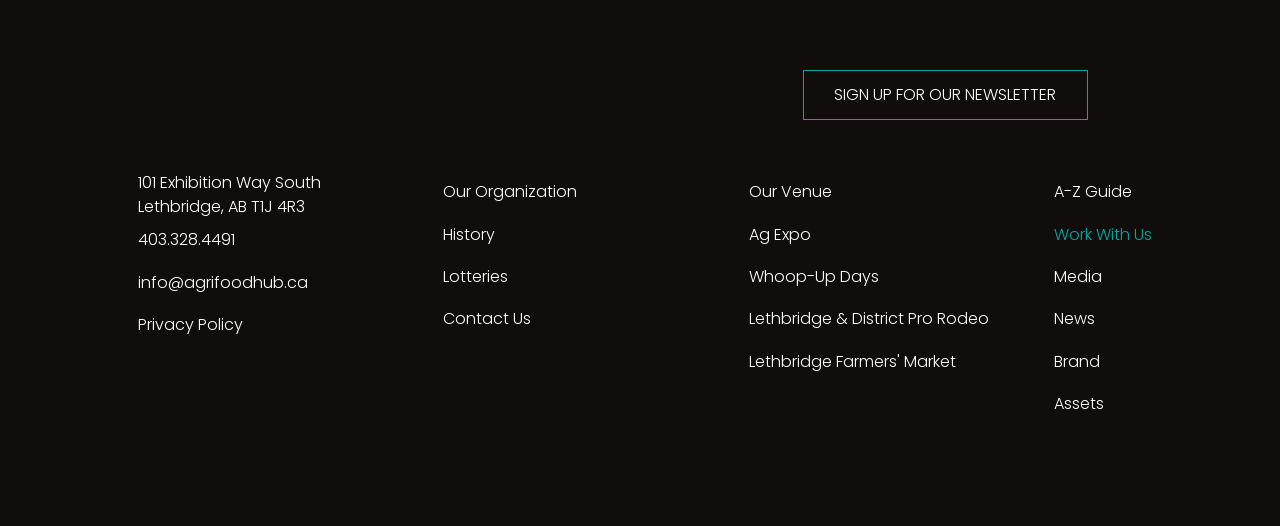Please find the bounding box coordinates in the format (top-left x, top-left y, bottom-right x, bottom-right y) for the given element description. Ensure the coordinates are floating point numbers between 0 and 1. Description: SIGN UP FOR OUR NEWSLETTER

[0.627, 0.134, 0.85, 0.229]